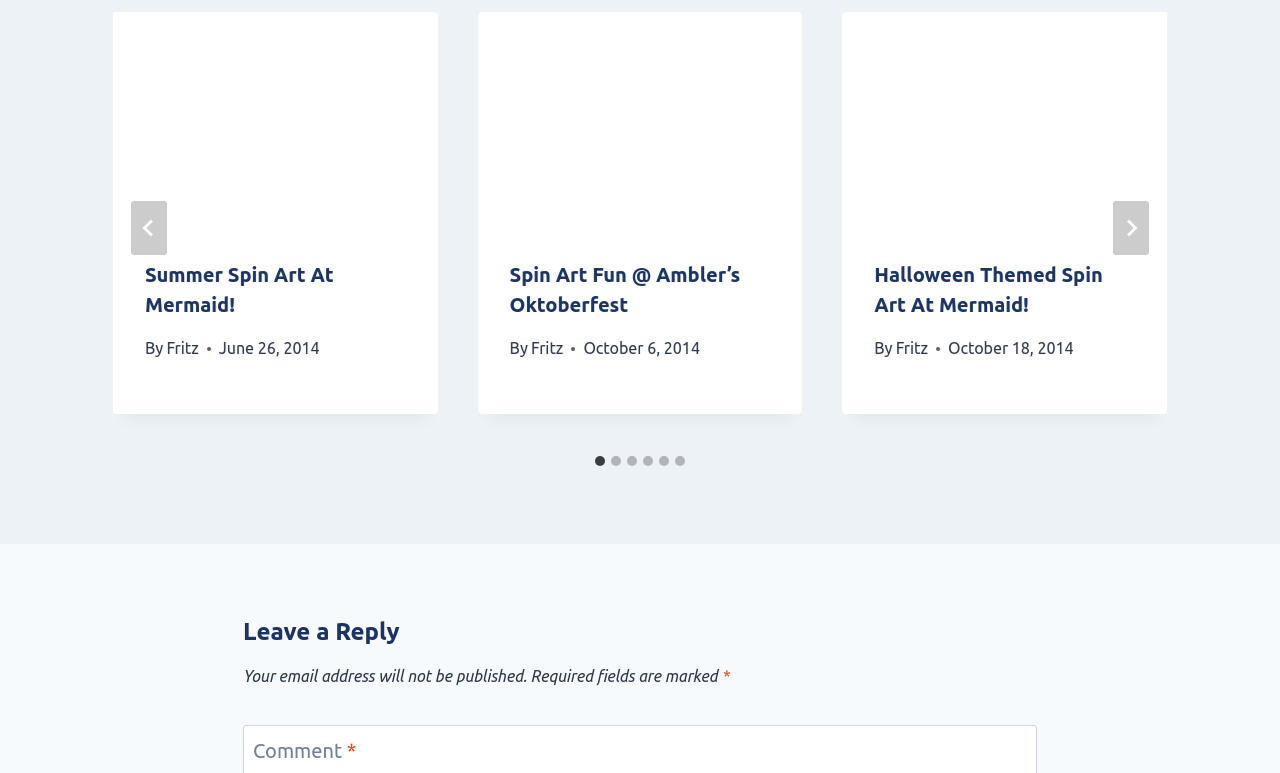What is the date of the post on the third slide?
Provide a thorough and detailed answer to the question.

The third slide has a time element with the text 'October 18, 2014', which is likely the date of the post. This time element is located within the third tabpanel element, which has a roledescription of 'slide'.